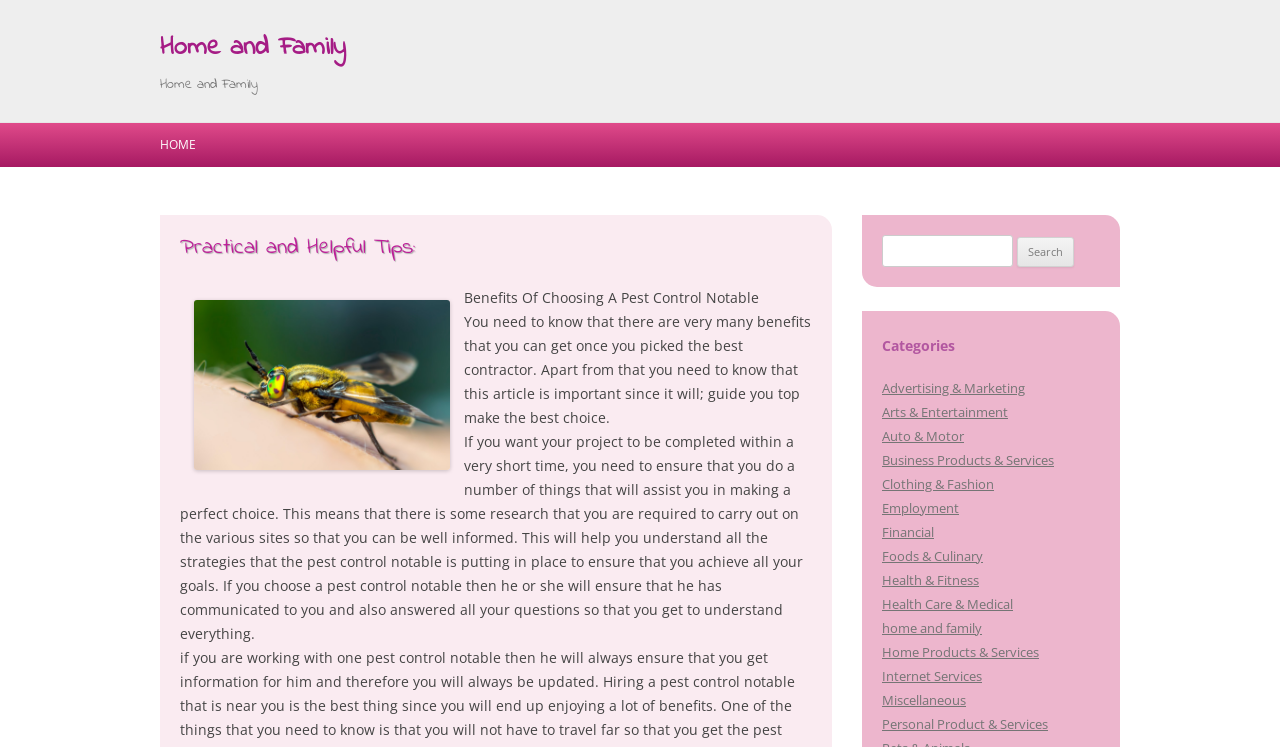Extract the main title from the webpage and generate its text.

Home and Family